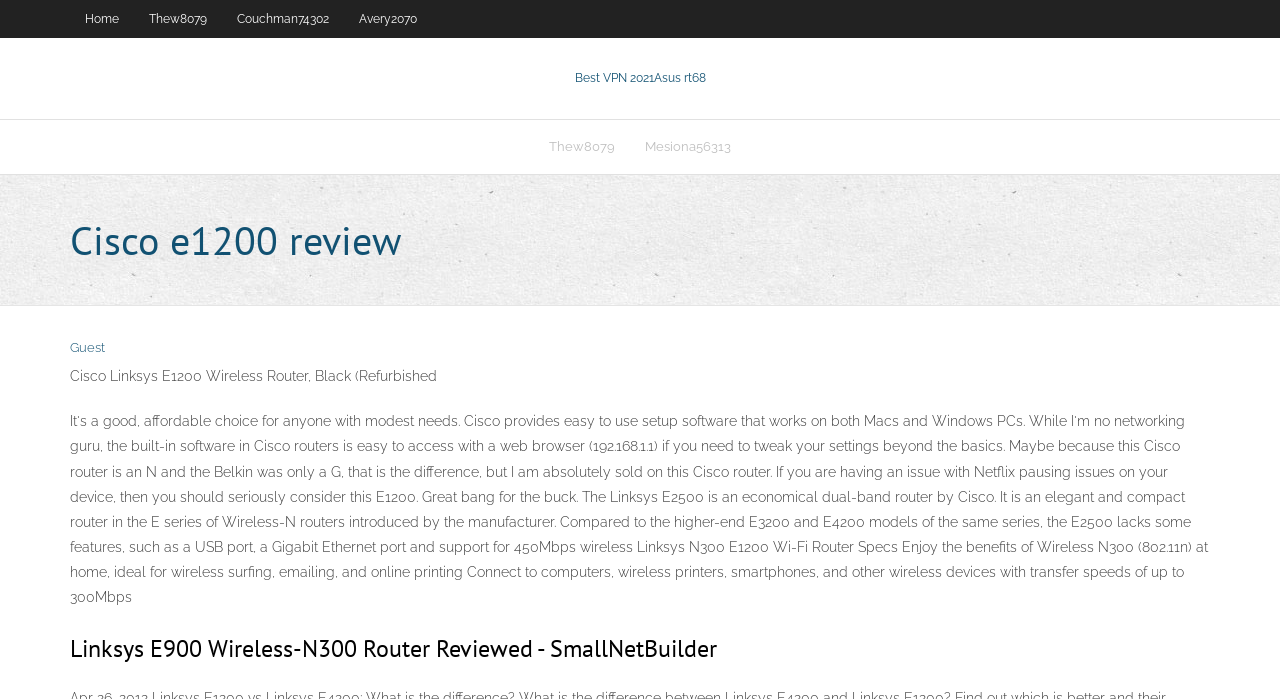Identify the bounding box of the HTML element described here: "Best VPN 2021Asus rt68". Provide the coordinates as four float numbers between 0 and 1: [left, top, right, bottom].

[0.449, 0.101, 0.551, 0.121]